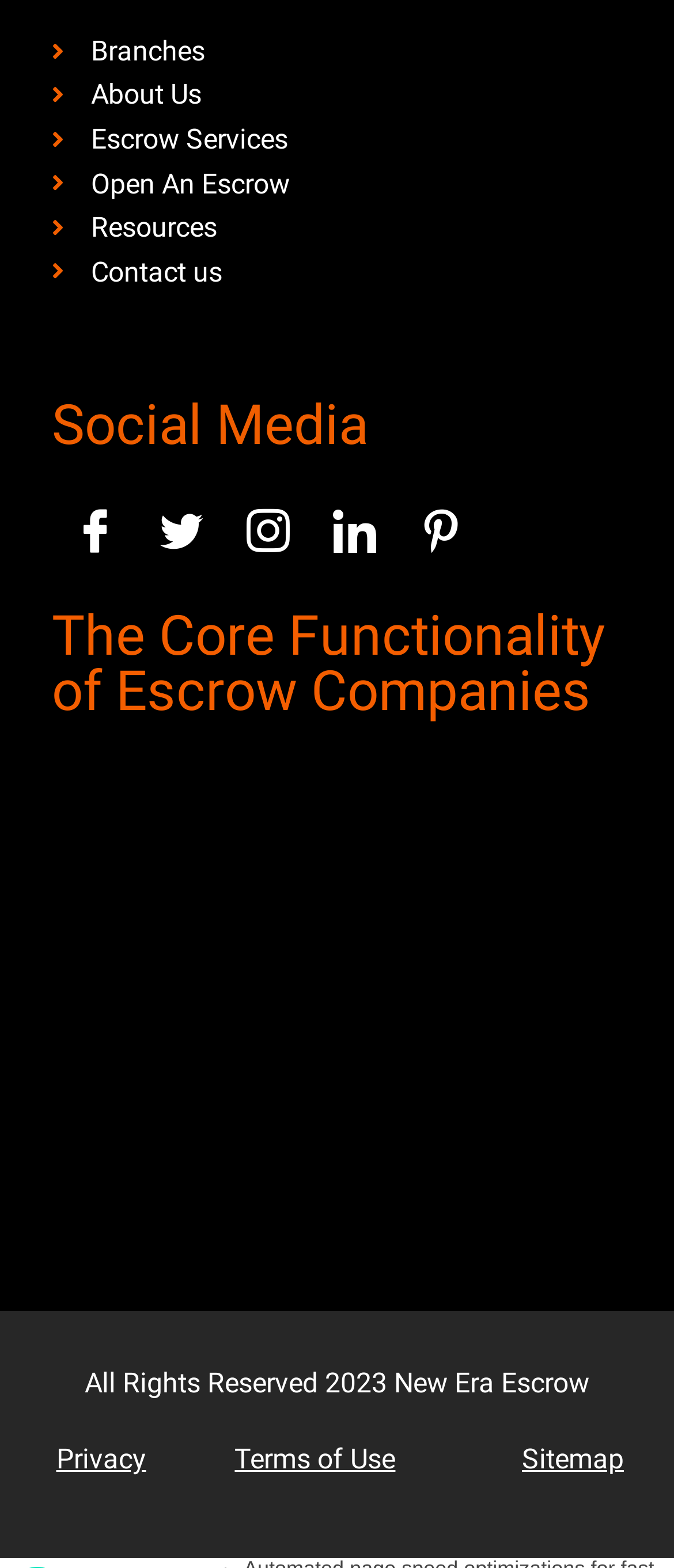Locate the bounding box coordinates of the element you need to click to accomplish the task described by this instruction: "Visit the 'Contact us' page".

[0.077, 0.159, 0.923, 0.188]